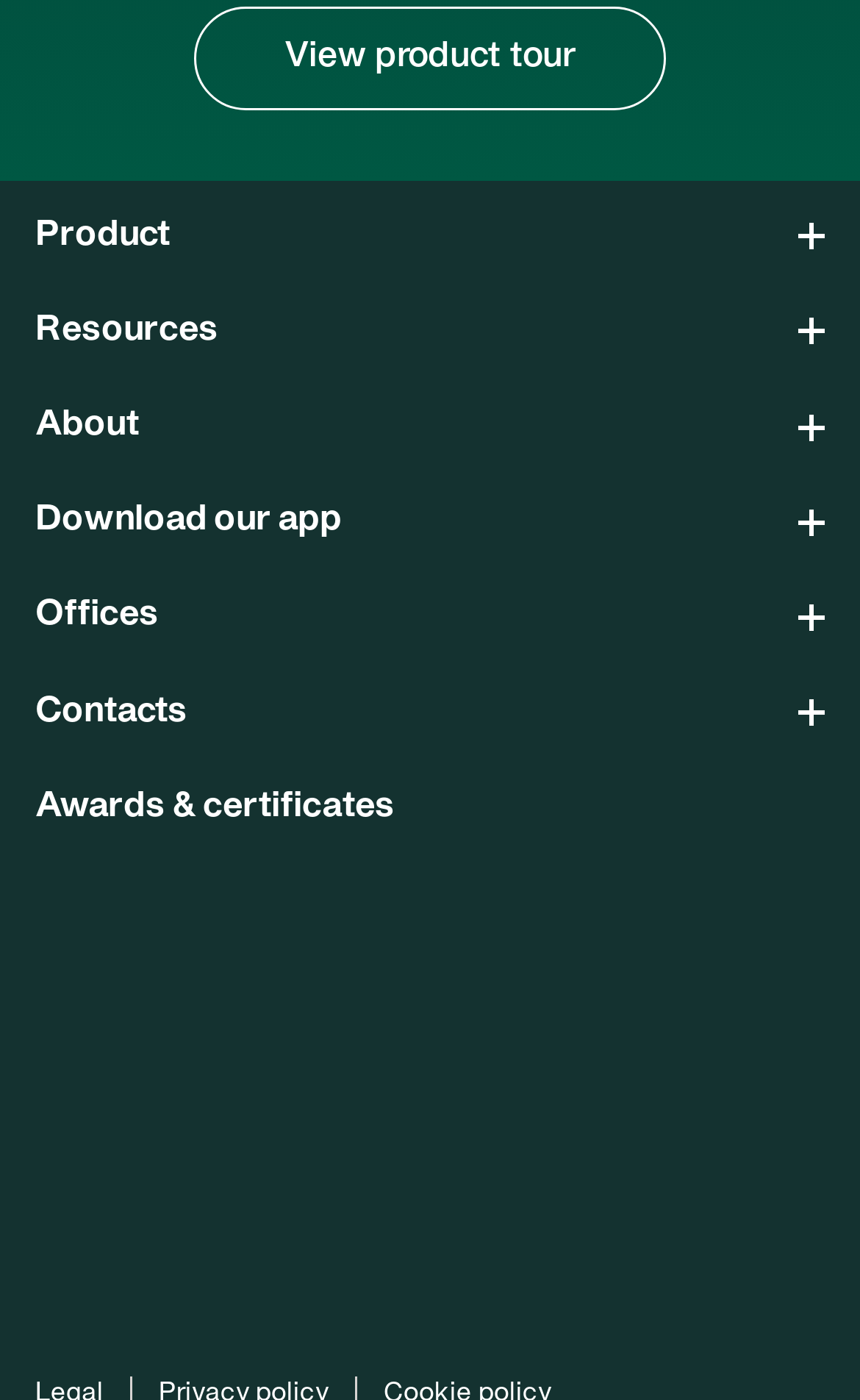Specify the bounding box coordinates of the area to click in order to follow the given instruction: "Download our app."

[0.041, 0.358, 0.959, 0.388]